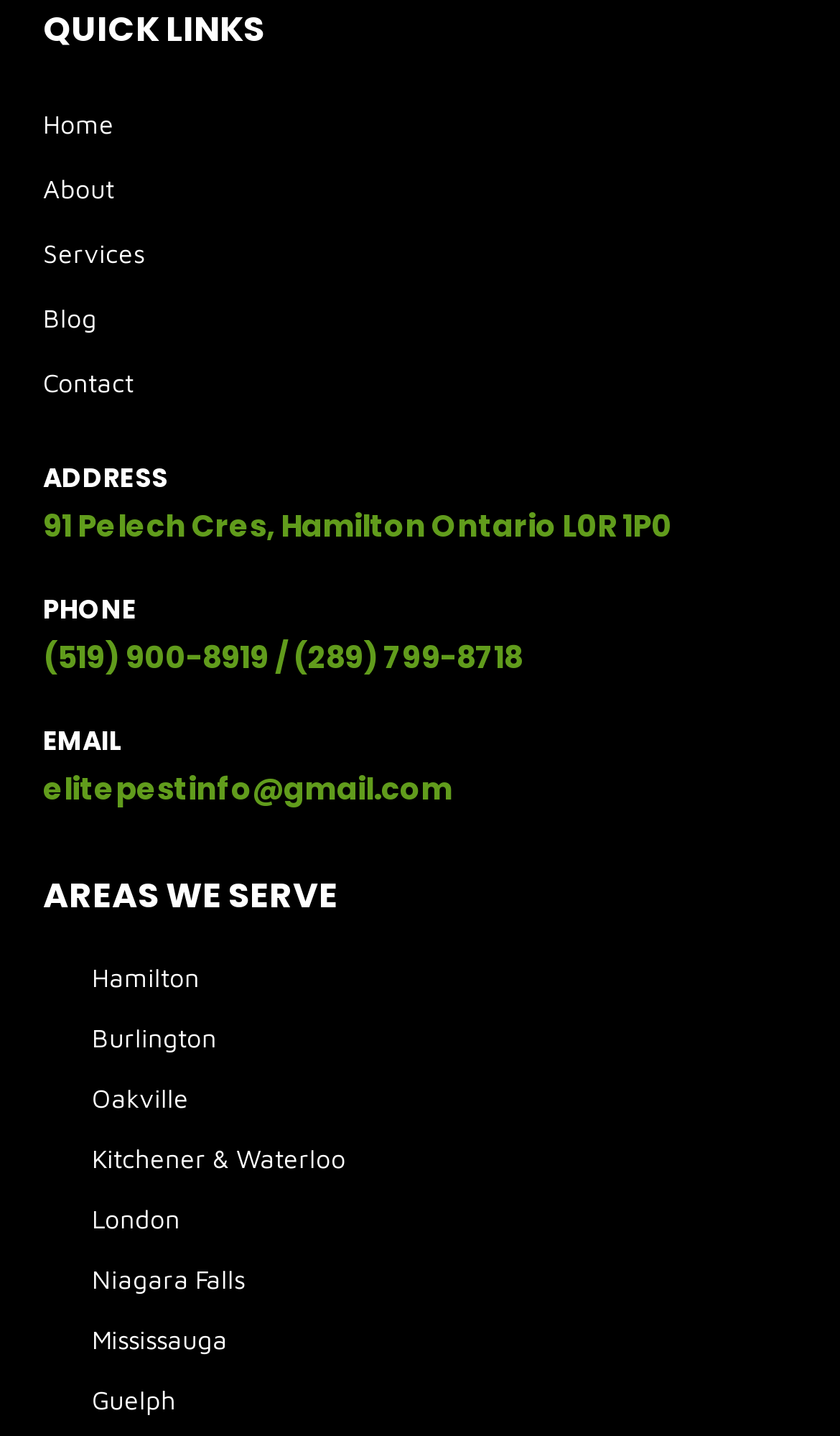Determine the bounding box coordinates for the area that needs to be clicked to fulfill this task: "check areas served in London". The coordinates must be given as four float numbers between 0 and 1, i.e., [left, top, right, bottom].

[0.051, 0.836, 0.949, 0.863]